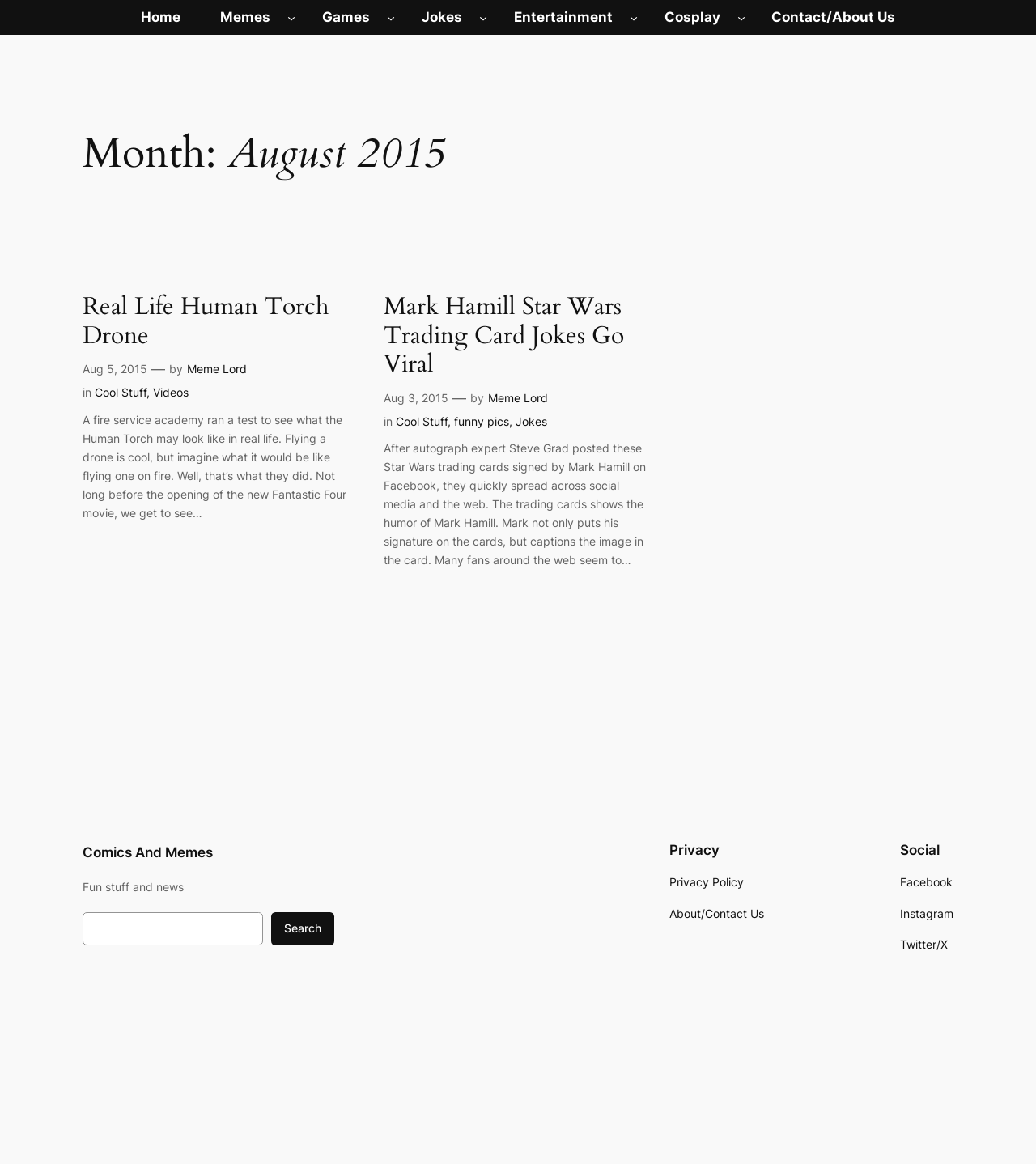Locate the UI element that matches the description funny pics in the webpage screenshot. Return the bounding box coordinates in the format (top-left x, top-left y, bottom-right x, bottom-right y), with values ranging from 0 to 1.

[0.438, 0.356, 0.491, 0.368]